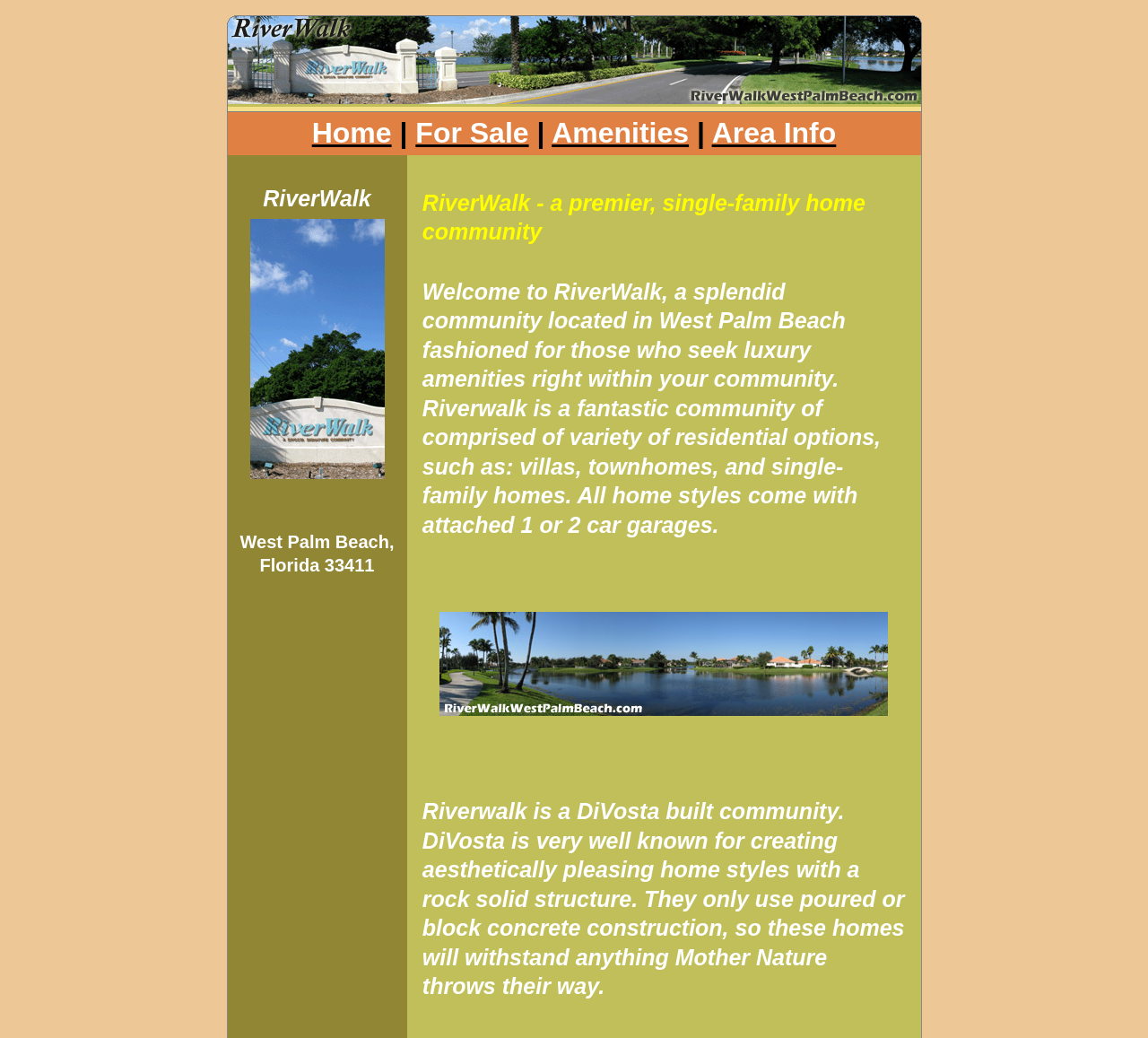Based on the element description Area Info, identify the bounding box of the UI element in the given webpage screenshot. The coordinates should be in the format (top-left x, top-left y, bottom-right x, bottom-right y) and must be between 0 and 1.

[0.62, 0.112, 0.728, 0.143]